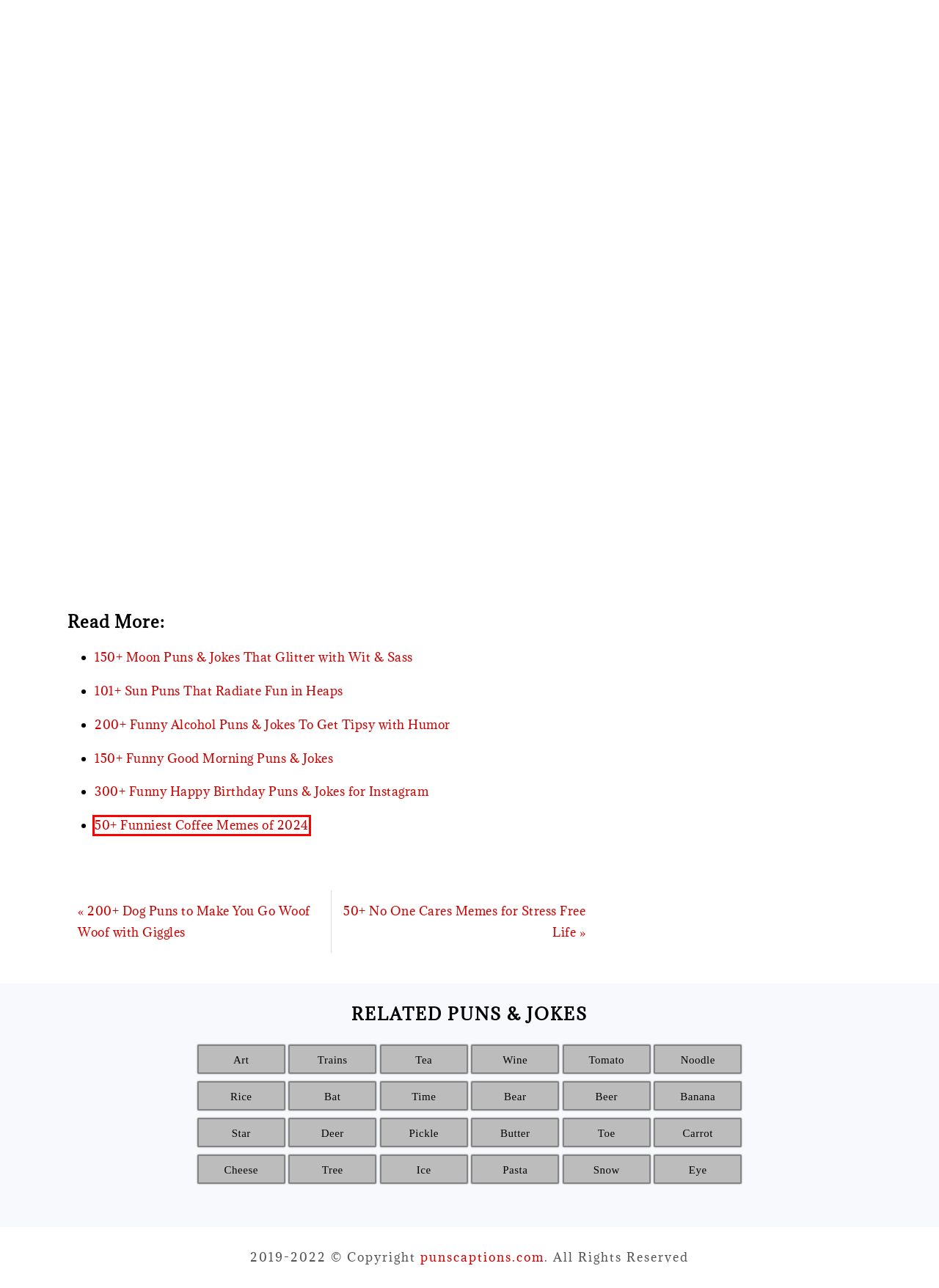You have a screenshot of a webpage with a red bounding box around an element. Select the webpage description that best matches the new webpage after clicking the element within the red bounding box. Here are the descriptions:
A. 150+ Funny Tea Puns That You Would Love to Sip All Day long.
B. 200+ Dog Puns to Make You Go Woof Woof with Giggles
C. 70 Deer Puns that Are Fawn-tastic and Punny
D. 50+ No One Cares Memes for Stress Free Life | Puns Captions
E. 120+ Funny Cheese Puns That are Perfect for Gouda Laughter
F. 50+ Funniest Coffee Memes of 2024 | Puns Captions
G. 50+ Tomato Puns That Are Worth Squeezing for Endless Laughter | Puns Captions
H. 70+ Bat Puns That Really Don’t Bite or Suck

F